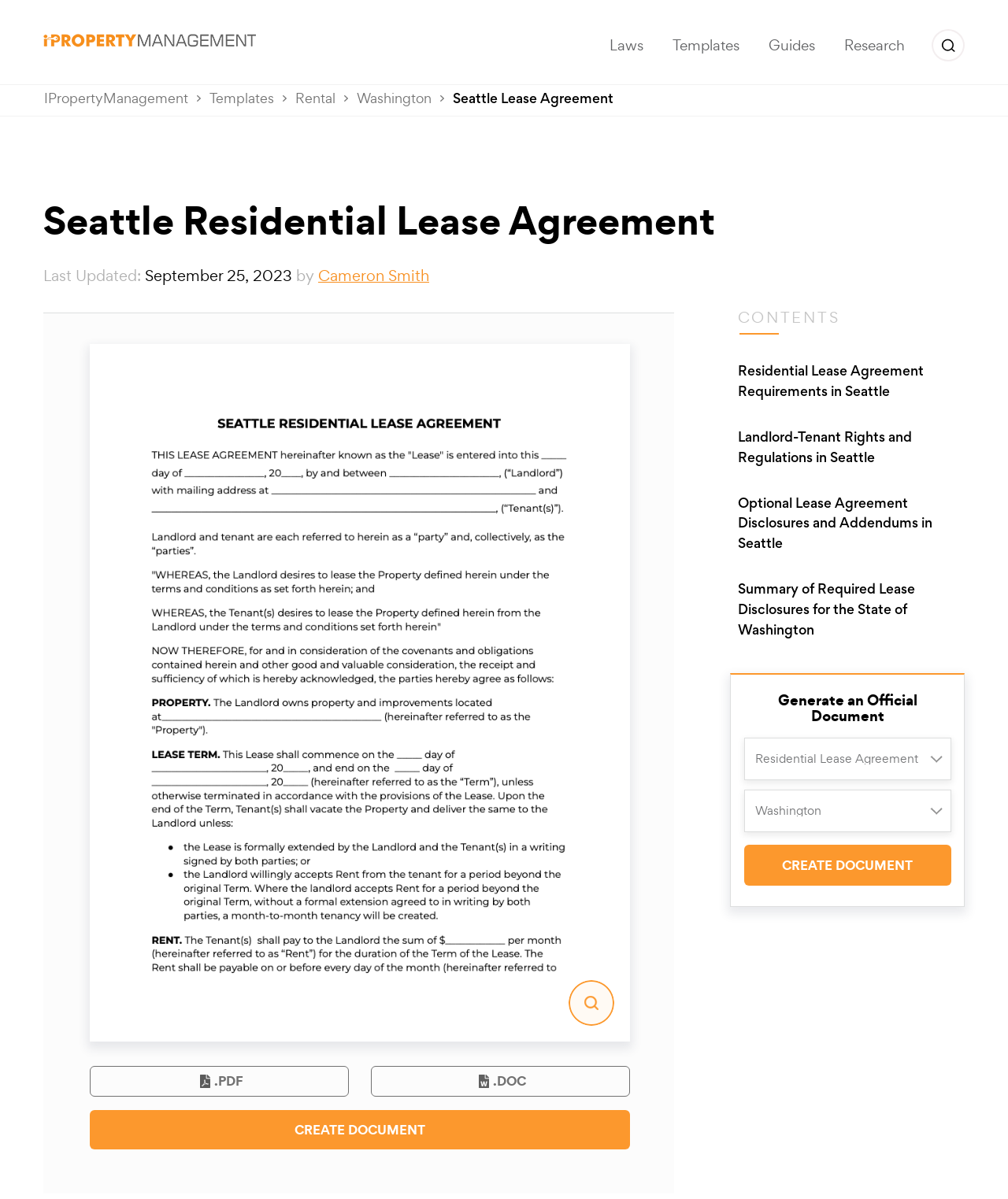Who is the author of the lease agreement?
Kindly answer the question with as much detail as you can.

The webpage contains a 'by' label followed by a link to 'Cameron Smith', indicating that Cameron Smith is the author of the lease agreement.